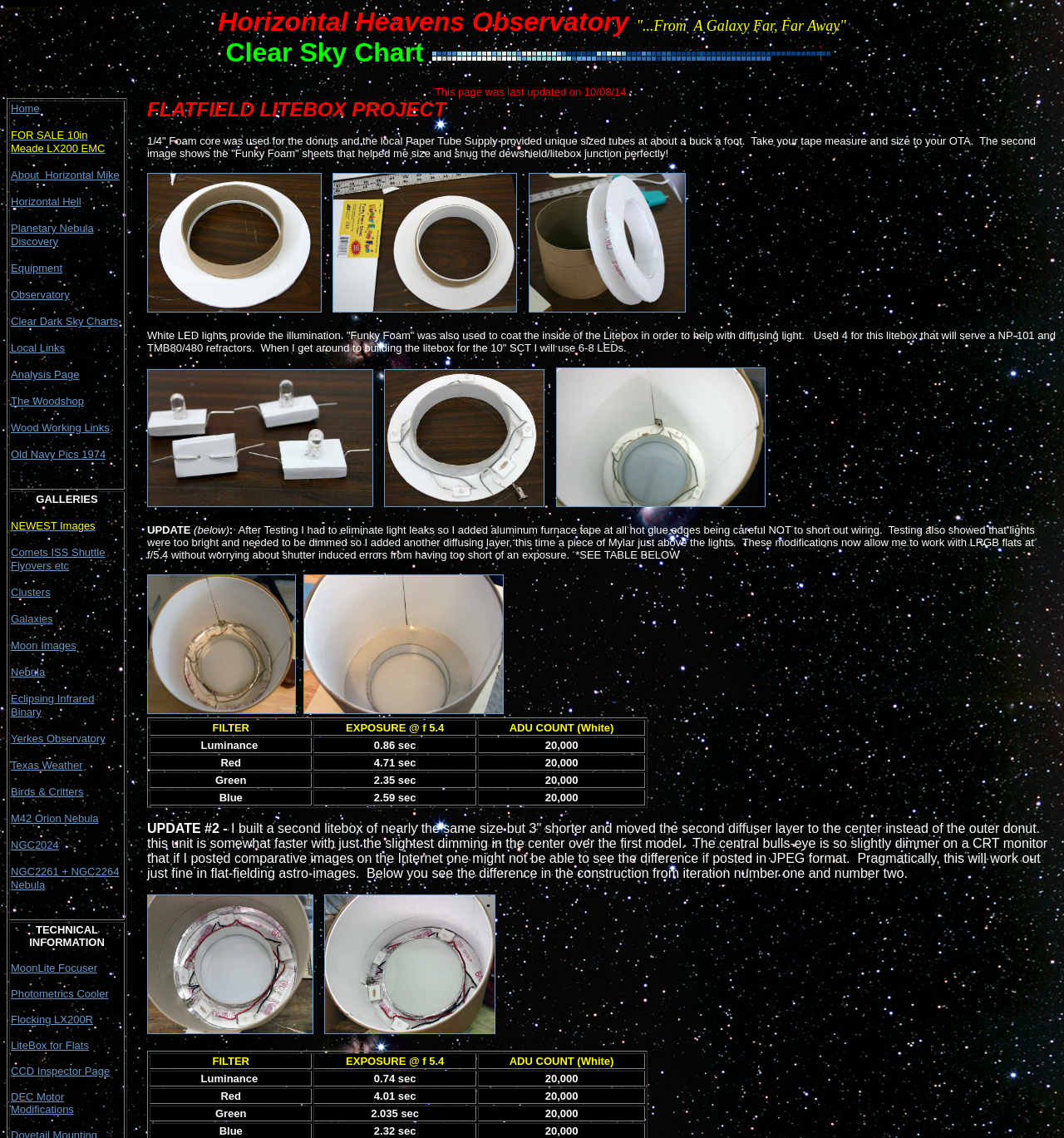Identify the bounding box coordinates for the UI element mentioned here: "Comets ISS Shuttle Flyovers etc". Provide the coordinates as four float values between 0 and 1, i.e., [left, top, right, bottom].

[0.01, 0.48, 0.099, 0.503]